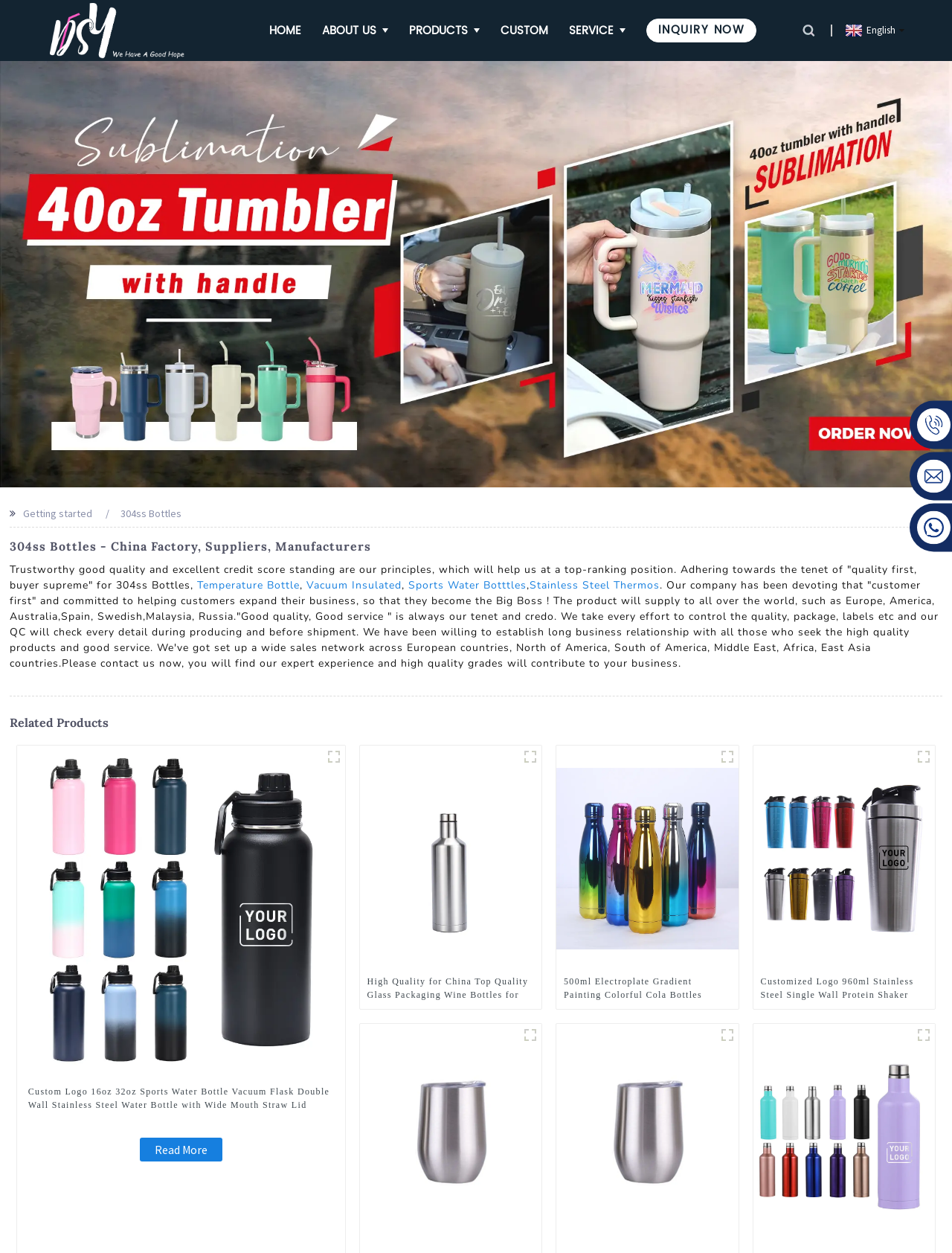Predict the bounding box of the UI element based on this description: "FC Copa Alumni".

None